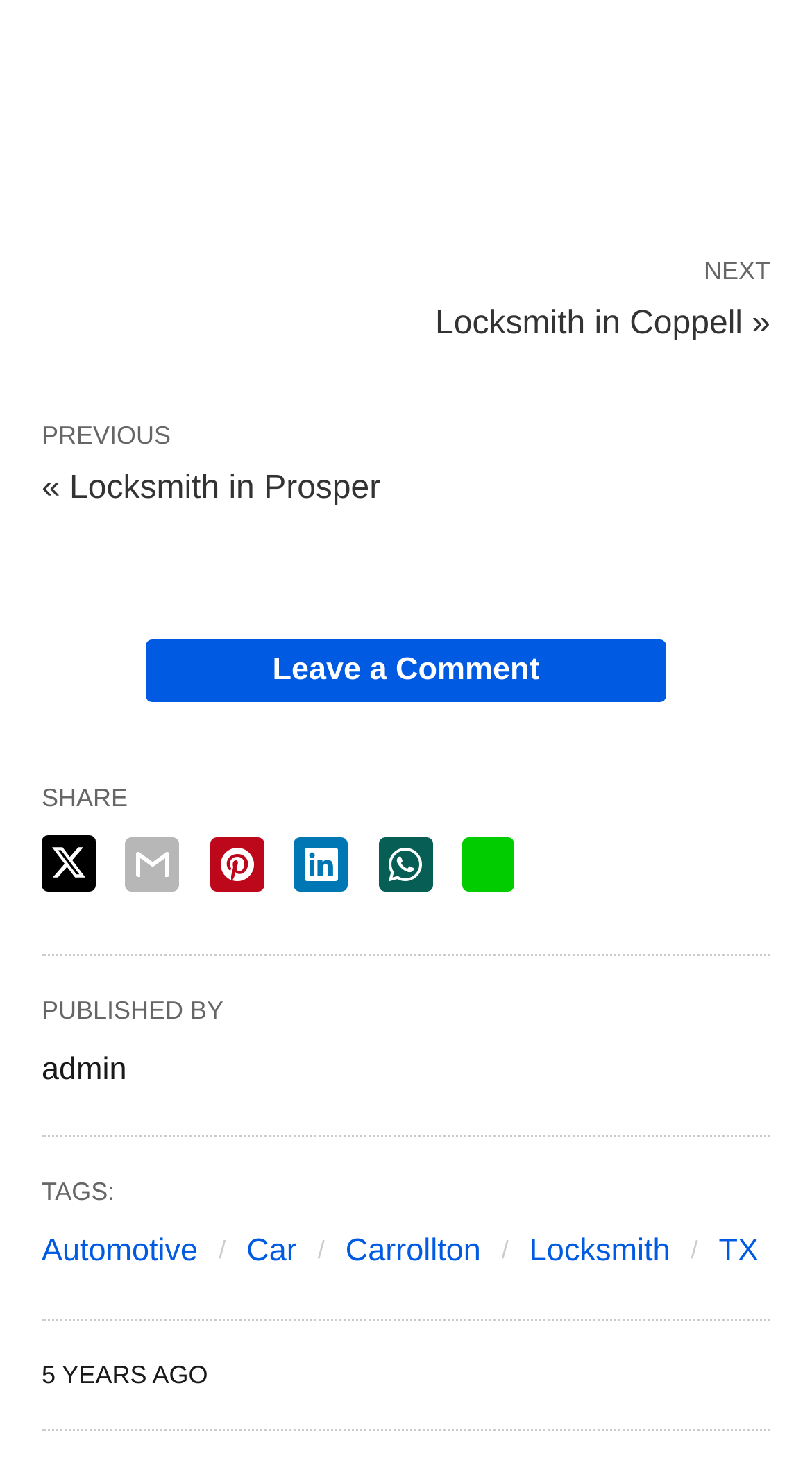Please analyze the image and provide a thorough answer to the question:
What is the age of the article?

The age of the article can be found by looking at the bottom of the webpage, where it says '5 YEARS AGO'. This indicates that the article was published 5 years ago.